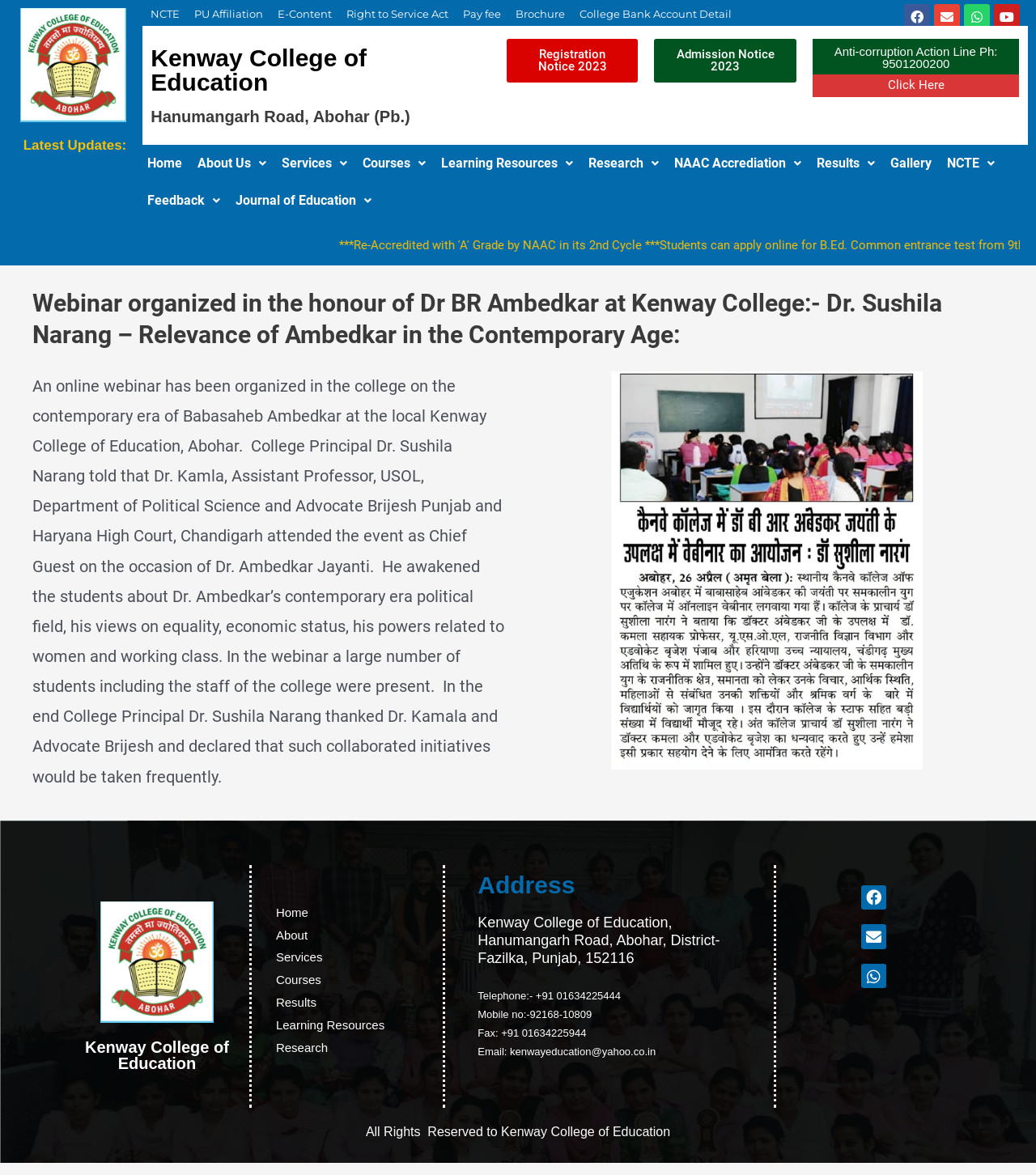Determine the bounding box for the UI element as described: "Newsdesk". The coordinates should be represented as four float numbers between 0 and 1, formatted as [left, top, right, bottom].

None